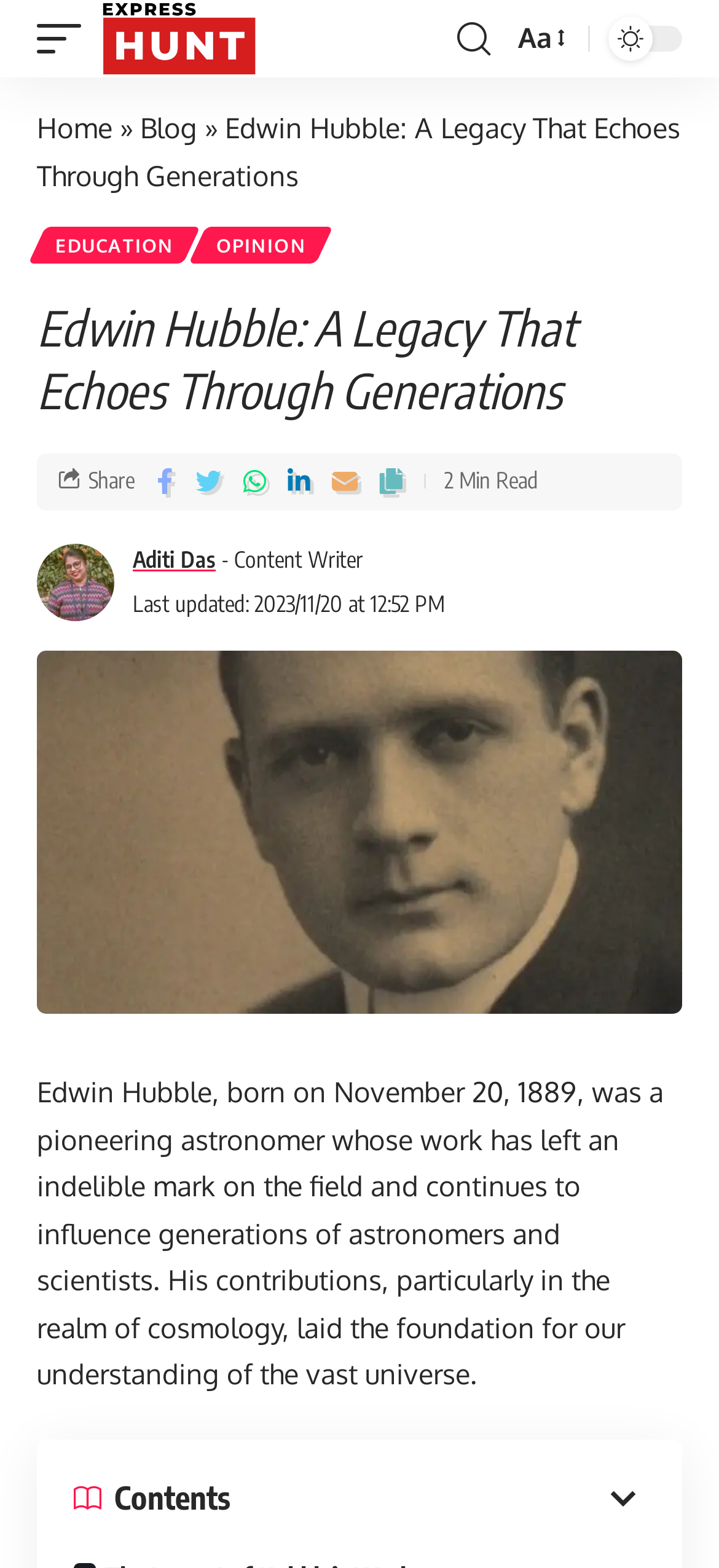Describe all the key features and sections of the webpage thoroughly.

The webpage is about Edwin Hubble, a pioneering astronomer. At the top, there are two links, one with an empty text and another with the text "Express Hunt", accompanied by an image with the same text. To the right of these links, there is a series of links with icons, including a share icon and several social media icons.

Below these links, there is a header section with a navigation menu that includes links to "Home", "Blog", and categories like "EDUCATION" and "OPINION". The title of the webpage, "Edwin Hubble: A Legacy That Echoes Through Generations", is displayed prominently in this section.

On the left side of the page, there is a section with the author's information, including a link to the author's name, "Aditi Das", accompanied by an image, and a description of the author as a content writer. Below this, there is a timestamp indicating when the article was last updated.

The main content of the webpage is an article about Edwin Hubble, with a large image of him in the middle. The article begins with a brief introduction to Hubble's life and work, describing him as a pioneering astronomer who has left a lasting impact on the field of astronomy.

At the bottom of the page, there is a section with a "Contents" heading, followed by a link with an icon.